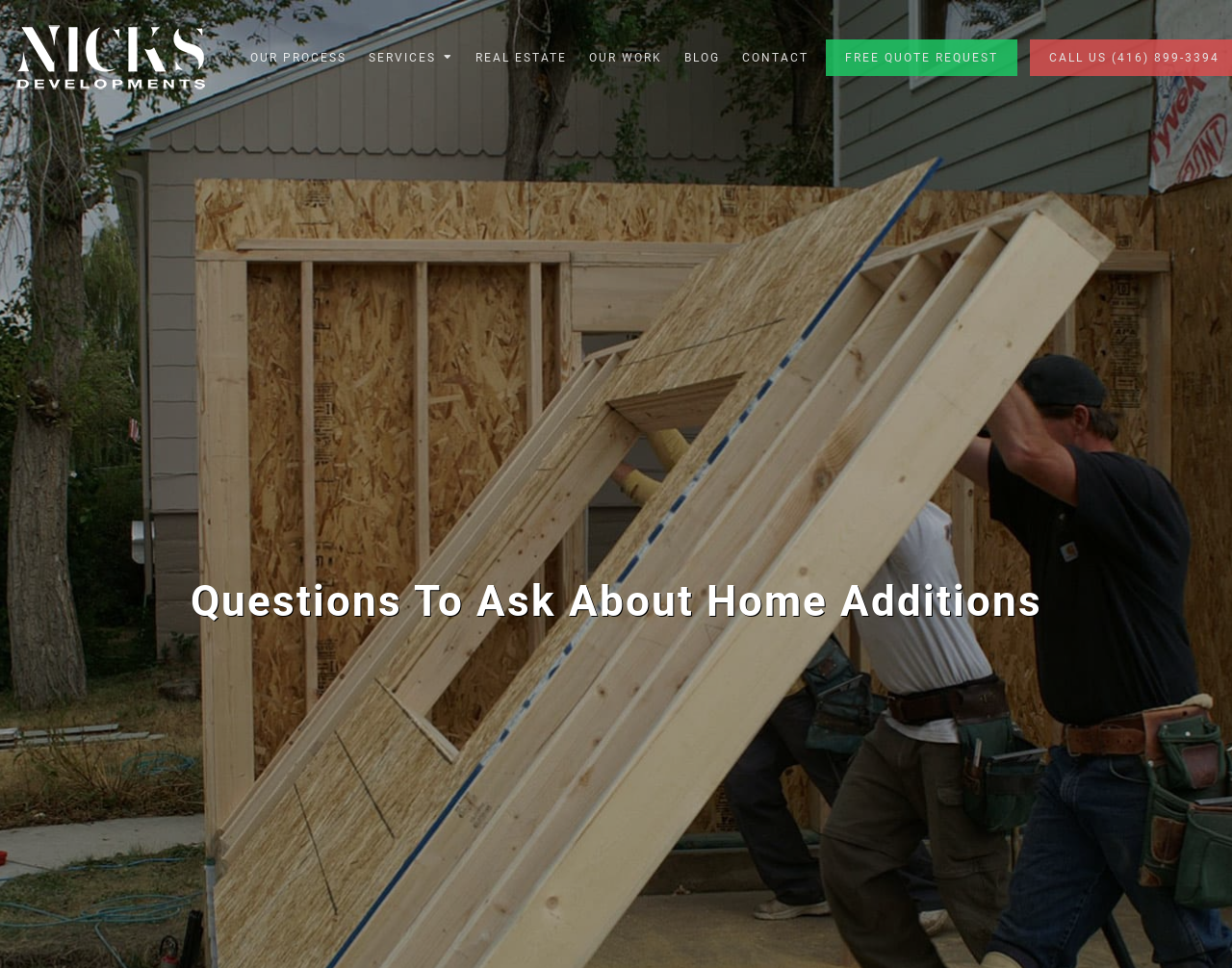Show the bounding box coordinates for the HTML element described as: "Contact".

[0.598, 0.045, 0.66, 0.073]